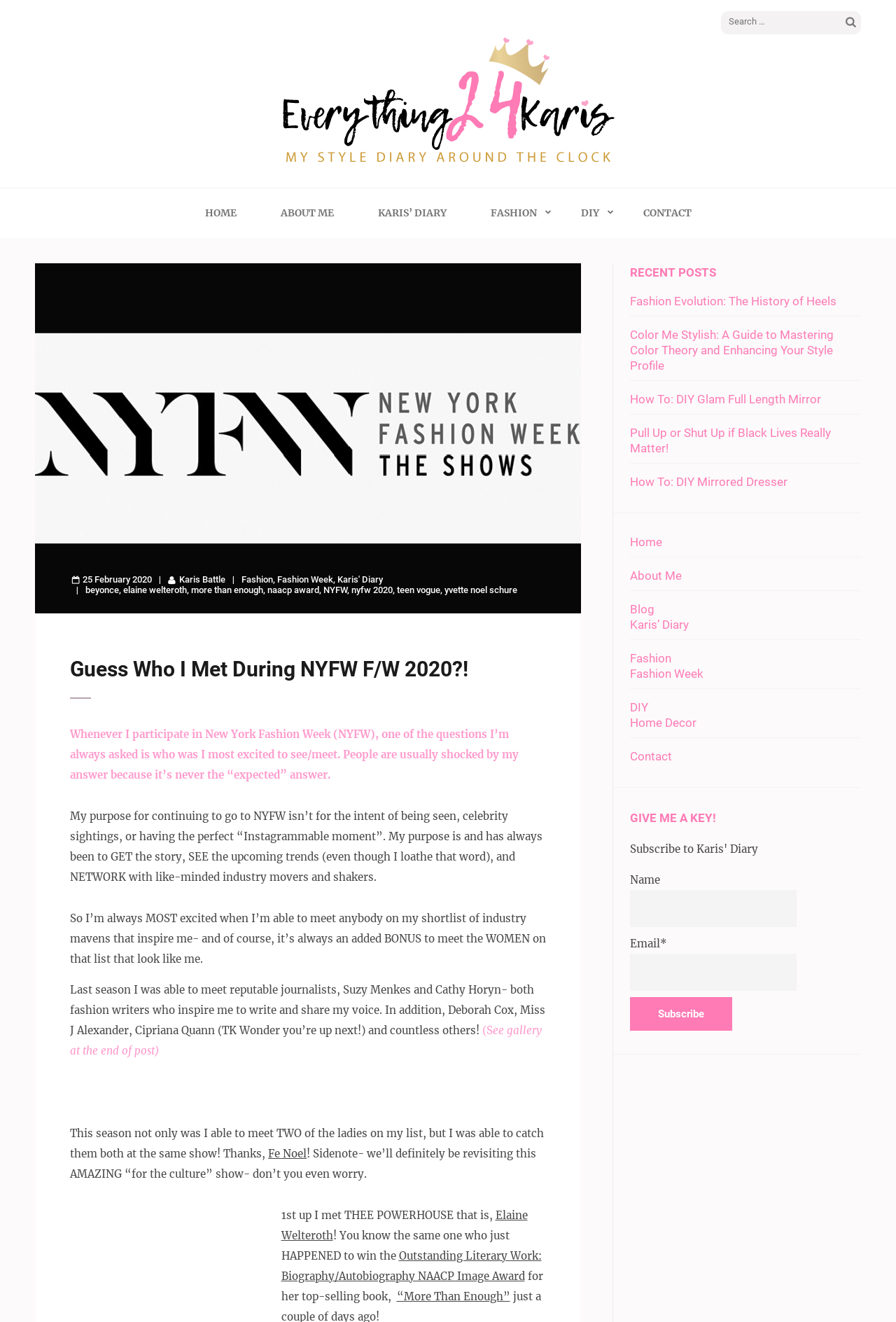Extract the main title from the webpage.

Guess Who I Met During NYFW F/W 2020?!